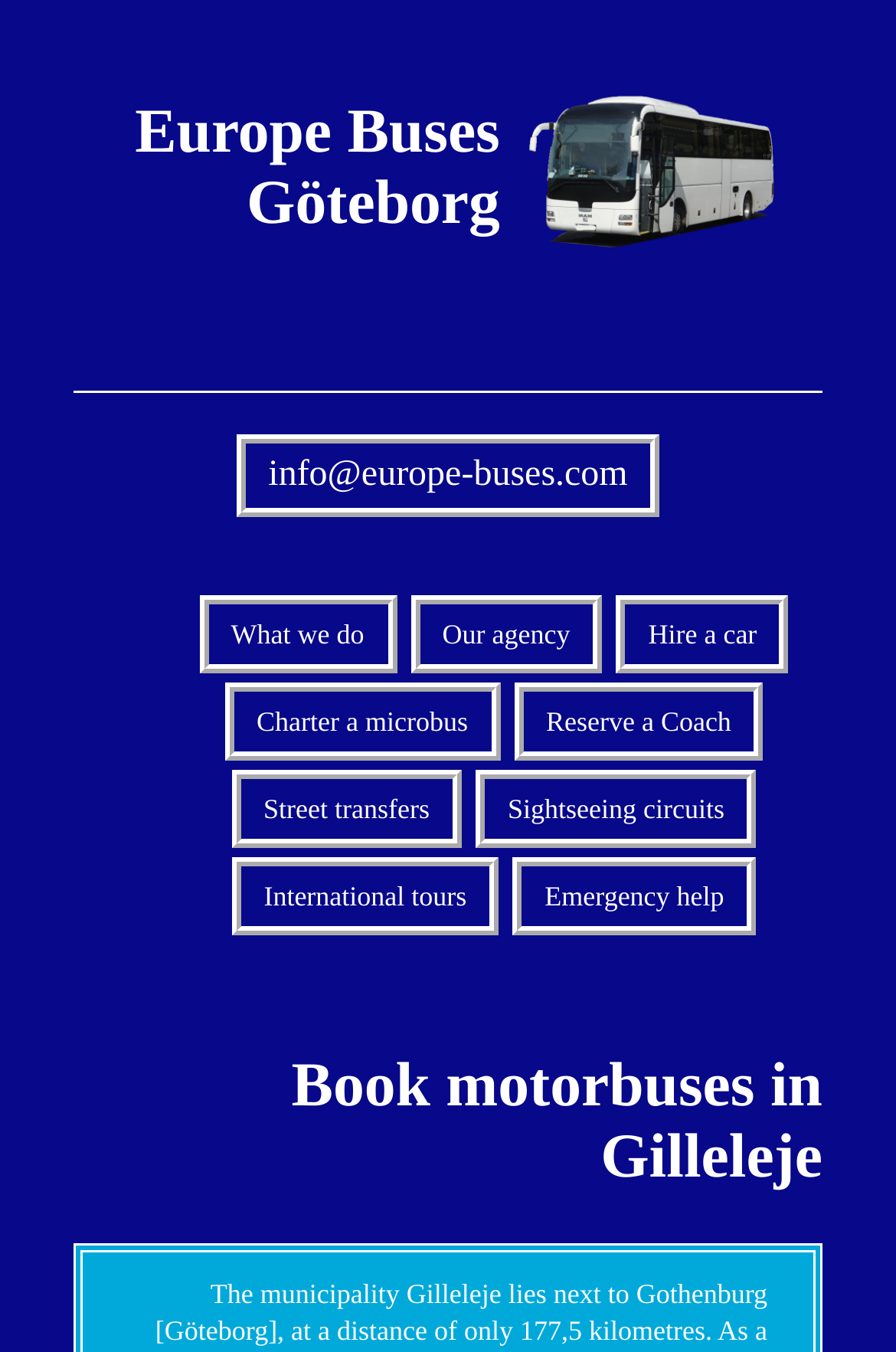Determine the bounding box coordinates of the clickable element to complete this instruction: "Send an email to 'info@europe-buses.com'". Provide the coordinates in the format of four float numbers between 0 and 1, [left, top, right, bottom].

[0.264, 0.322, 0.736, 0.383]